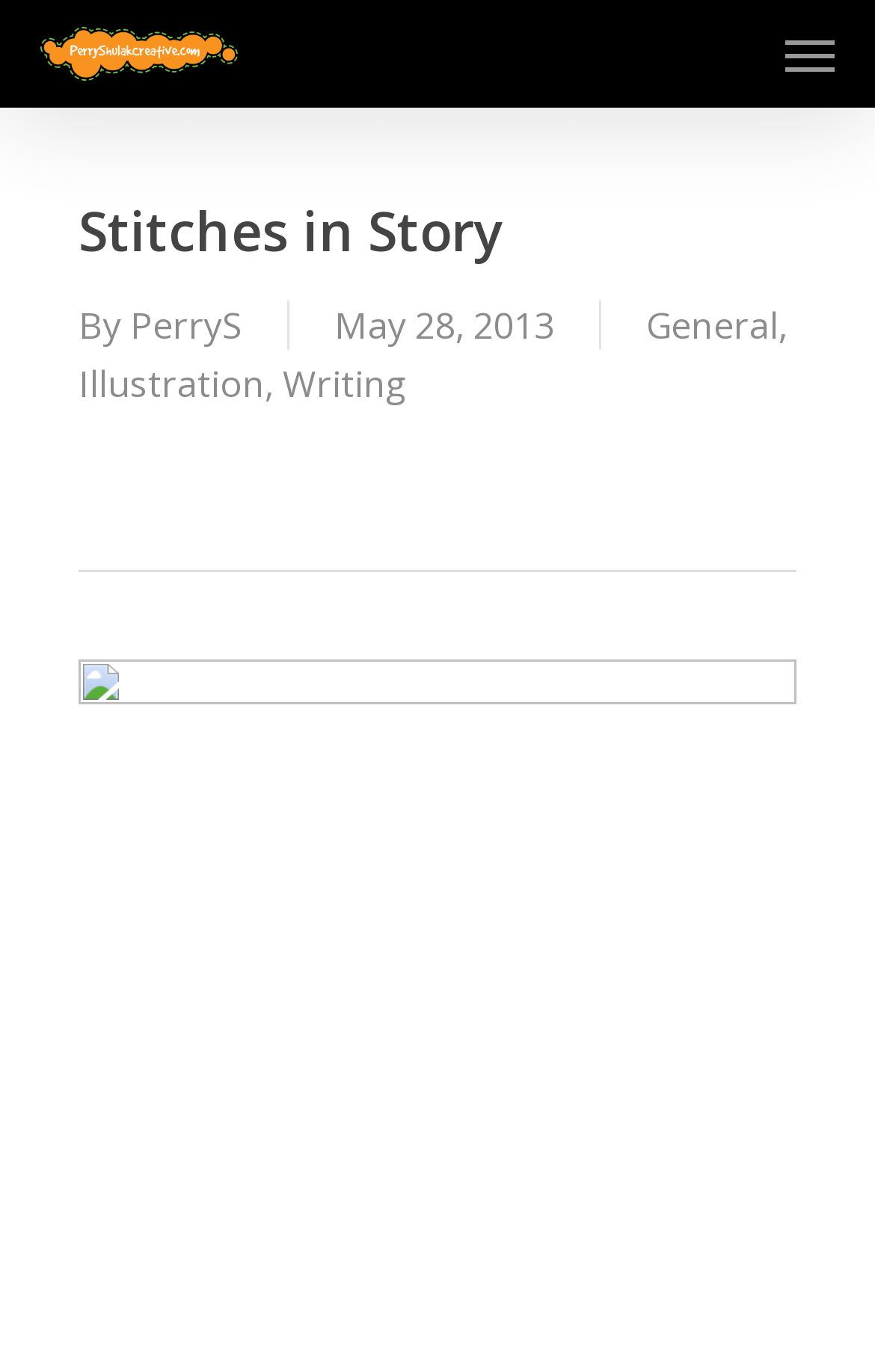How many sub-links are under 'Writing' category?
Please give a detailed and elaborate answer to the question based on the image.

I can see a link 'Writing' with a sub-link underneath it. This sub-link does not have any text, but it is a link, suggesting there is one sub-link under the 'Writing' category.